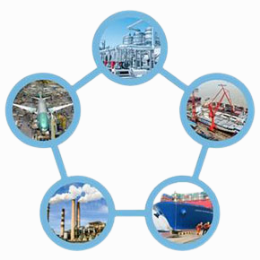Use a single word or phrase to answer this question: 
What is the significance of Stainless Steel 410S round bars?

Strength and corrosion resistance